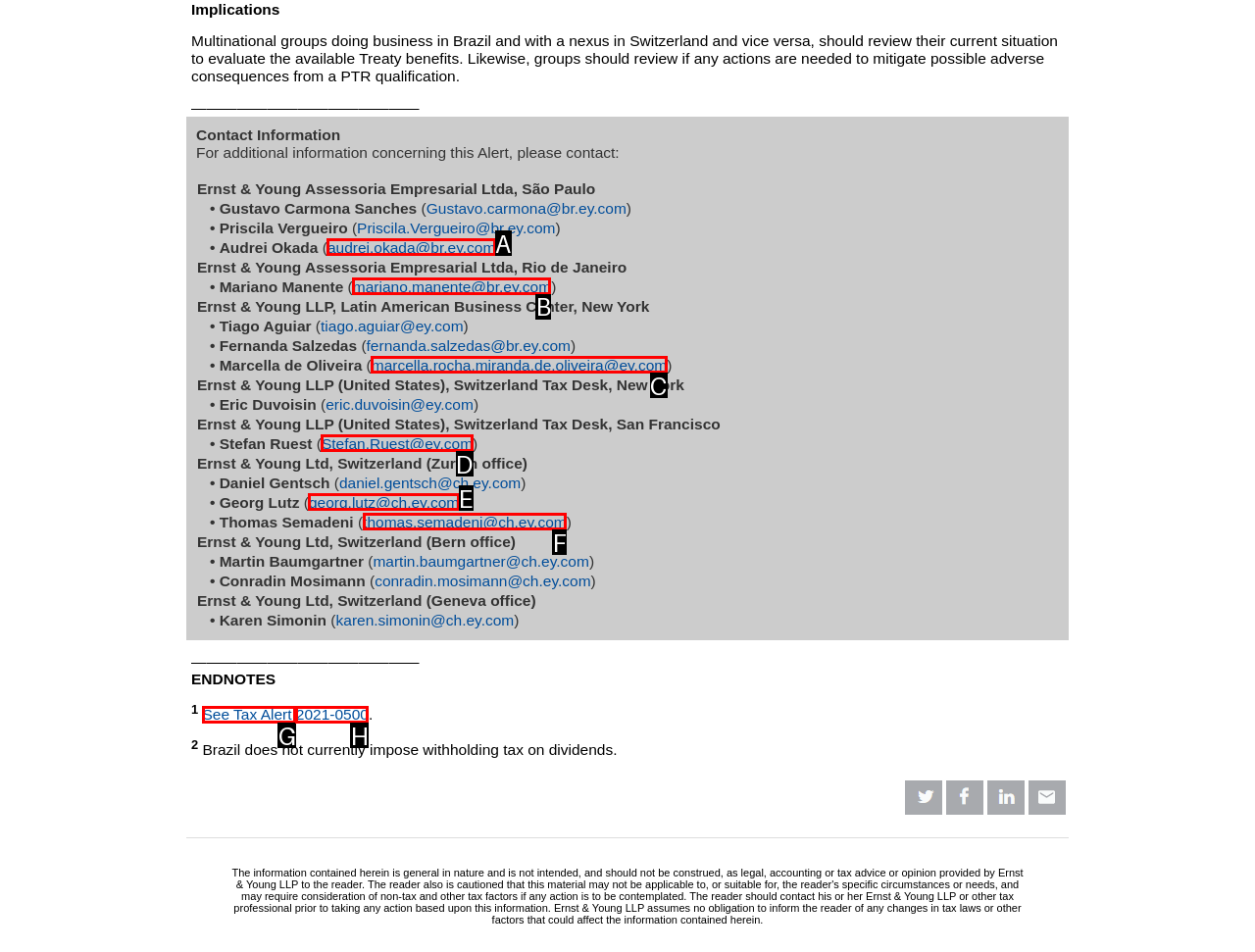Determine the right option to click to perform this task: View contact information for Mariano Manente
Answer with the correct letter from the given choices directly.

B